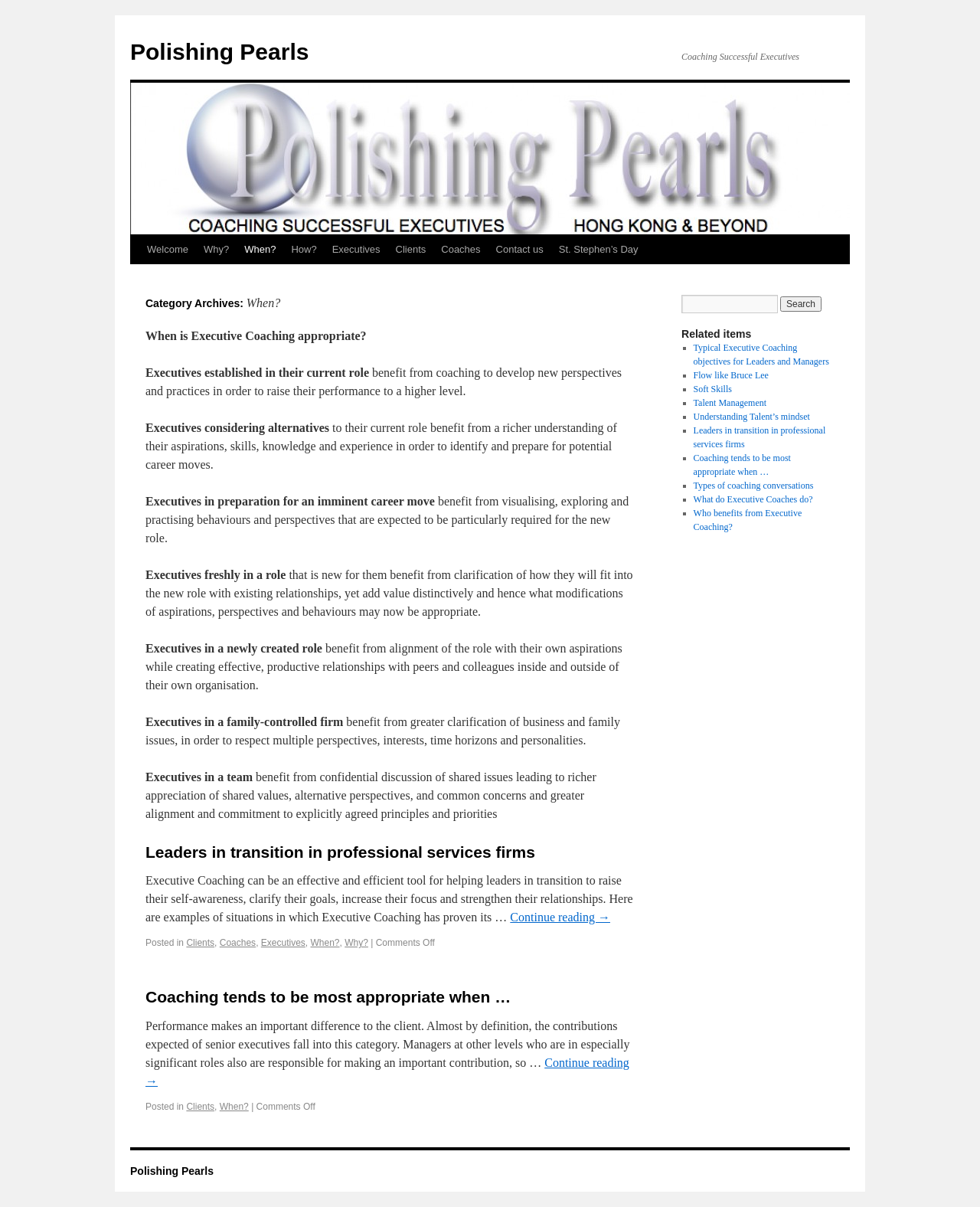Using the provided element description "Coaches", determine the bounding box coordinates of the UI element.

[0.442, 0.195, 0.498, 0.219]